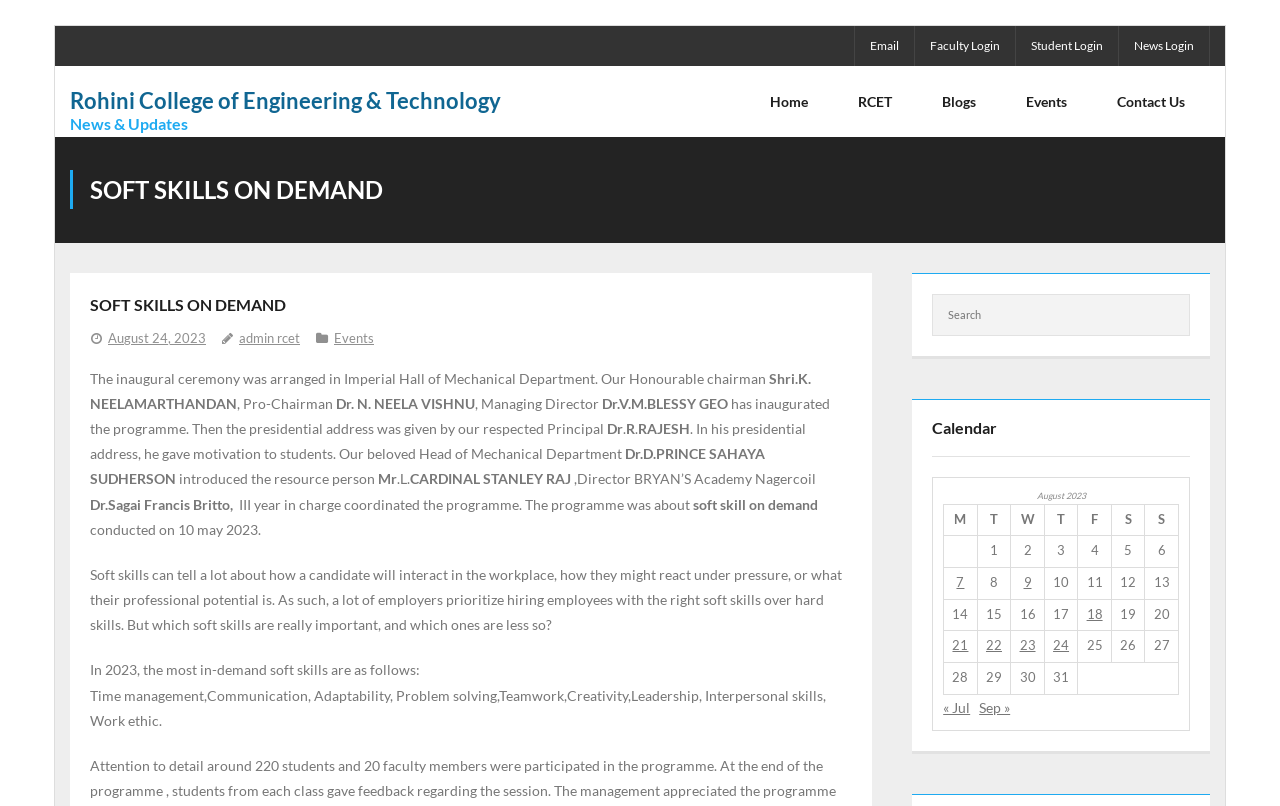Provide a brief response to the question below using a single word or phrase: 
What is the name of the college?

Rohini College of Engineering & Technology